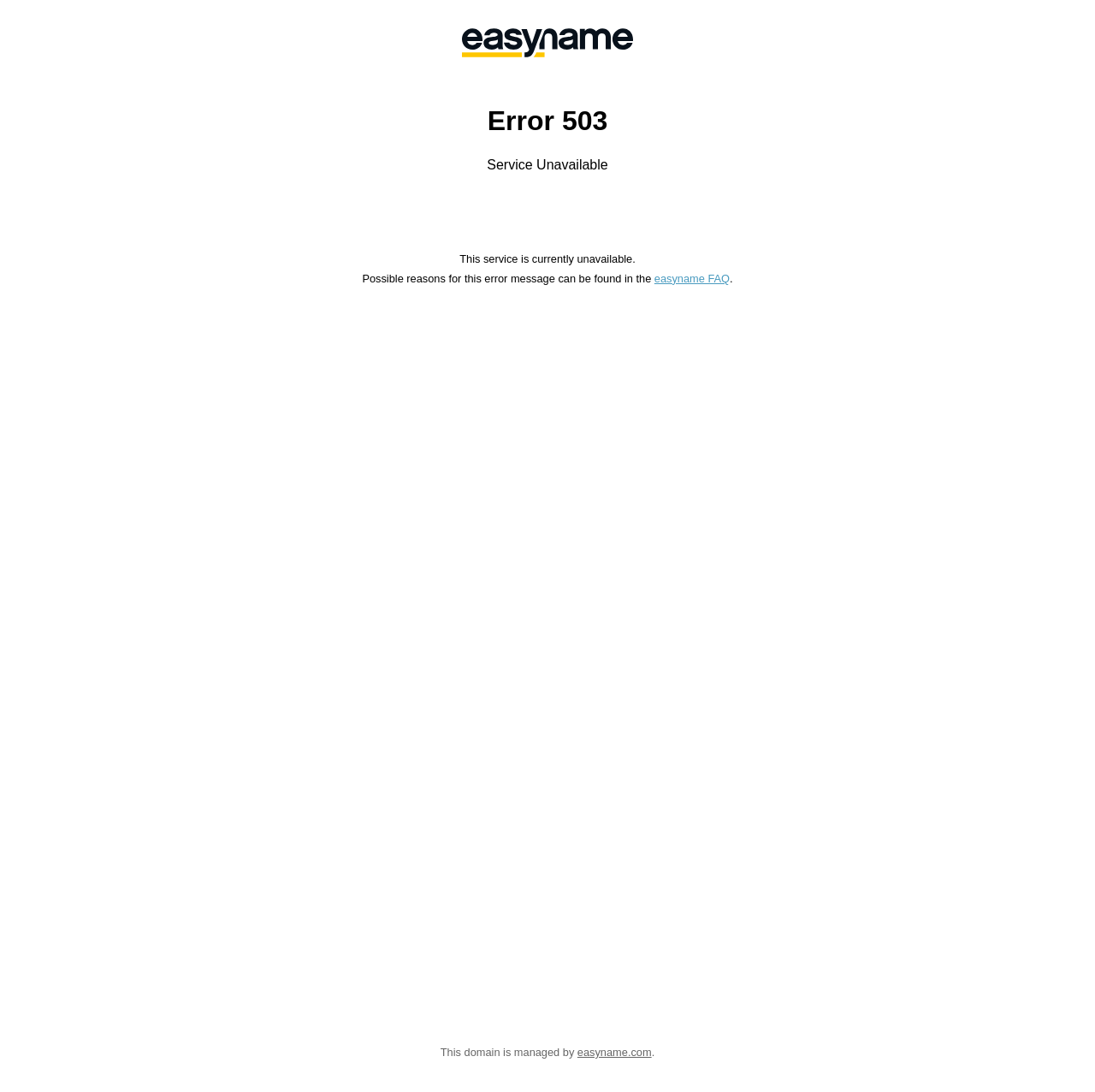What is the error code displayed?
Using the screenshot, give a one-word or short phrase answer.

503